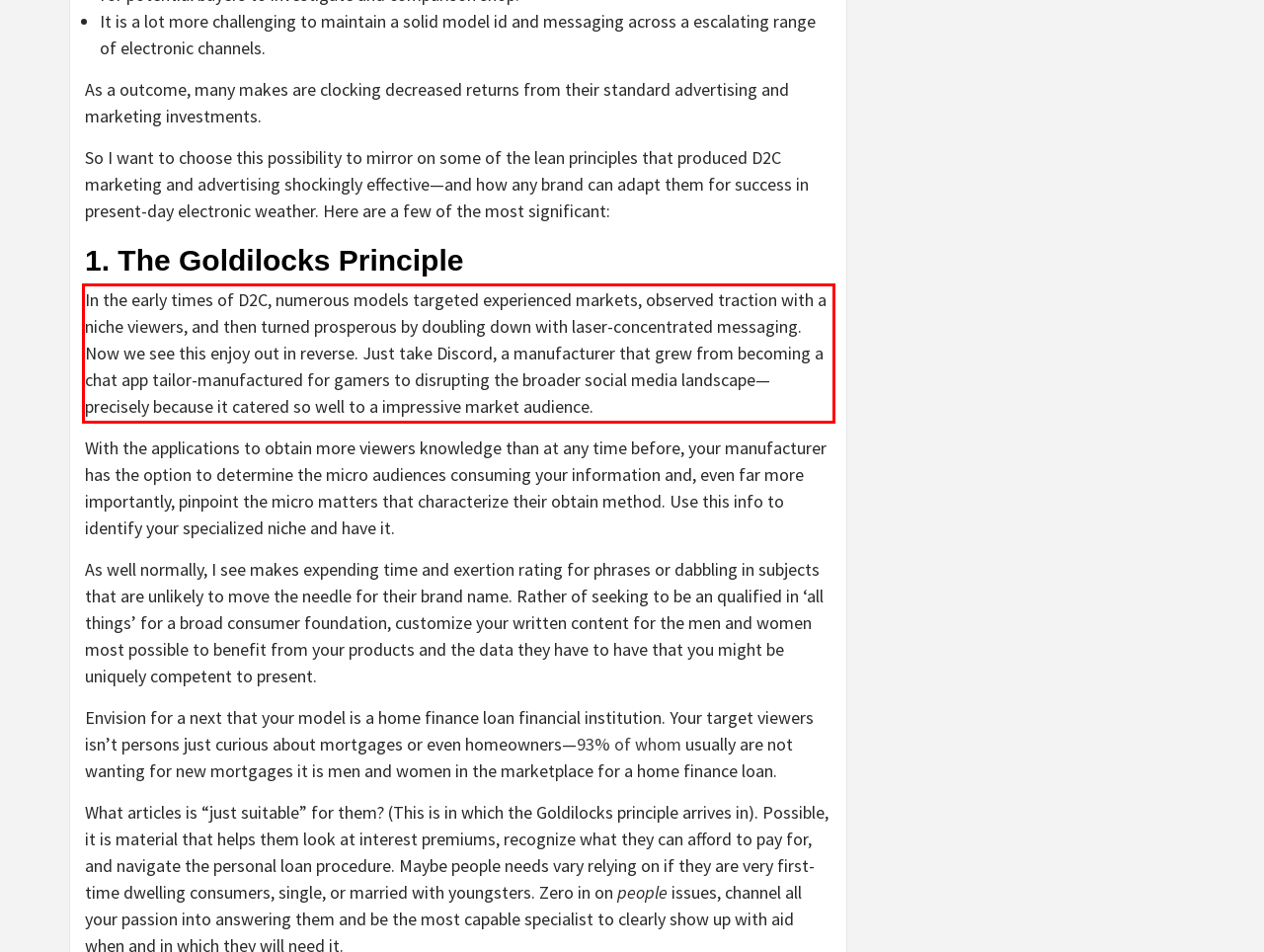Look at the provided screenshot of the webpage and perform OCR on the text within the red bounding box.

In the early times of D2C, numerous models targeted experienced markets, observed traction with a niche viewers, and then turned prosperous by doubling down with laser-concentrated messaging. Now we see this enjoy out in reverse. Just take Discord, a manufacturer that grew from becoming a chat app tailor-manufactured for gamers to disrupting the broader social media landscape—precisely because it catered so well to a impressive market audience.